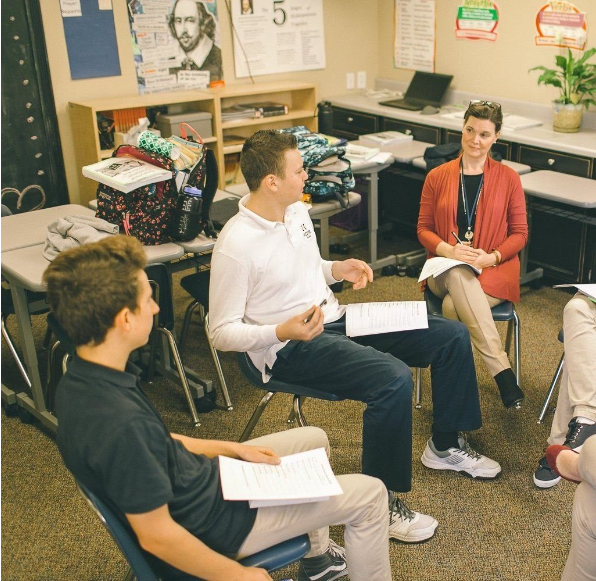Answer in one word or a short phrase: 
How many students are engaged in discussion?

Three